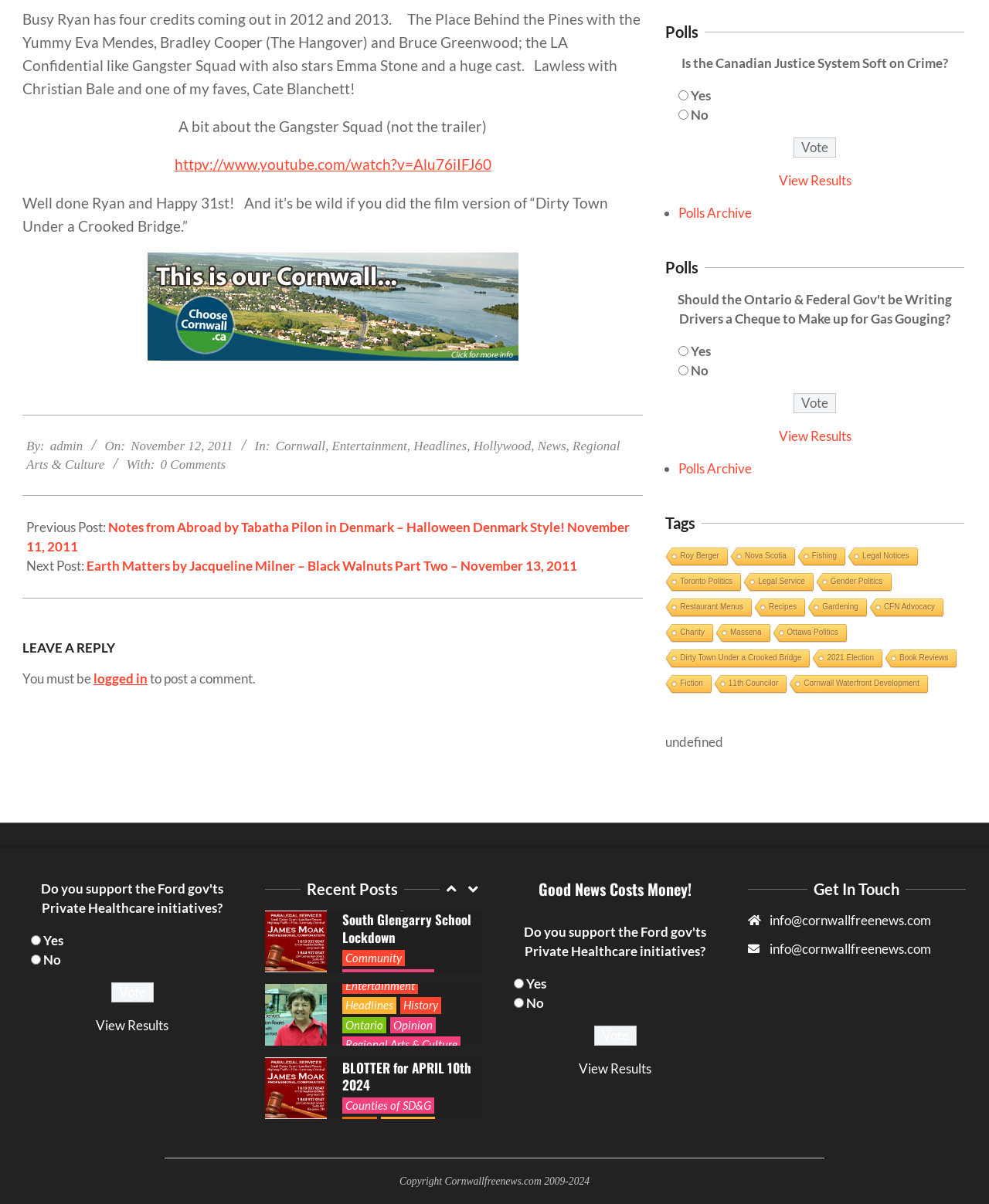Please identify the bounding box coordinates of the element I should click to complete this instruction: 'Click the link to read the article about Dirty Town Under a Crooked Bridge'. The coordinates should be given as four float numbers between 0 and 1, like this: [left, top, right, bottom].

[0.671, 0.54, 0.818, 0.556]